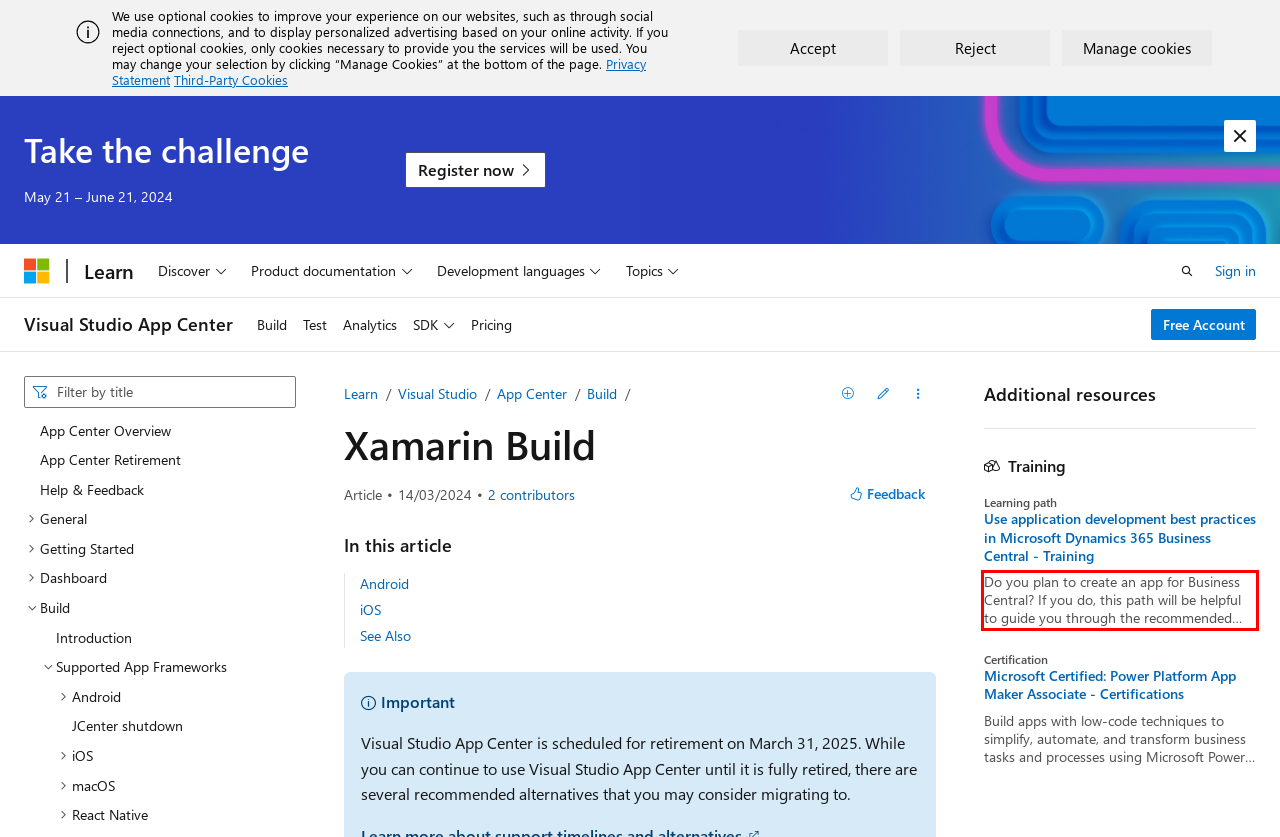Examine the screenshot of the webpage, locate the red bounding box, and generate the text contained within it.

Do you plan to create an app for Business Central? If you do, this path will be helpful to guide you through the recommended processes of publishing your app to AppSource.